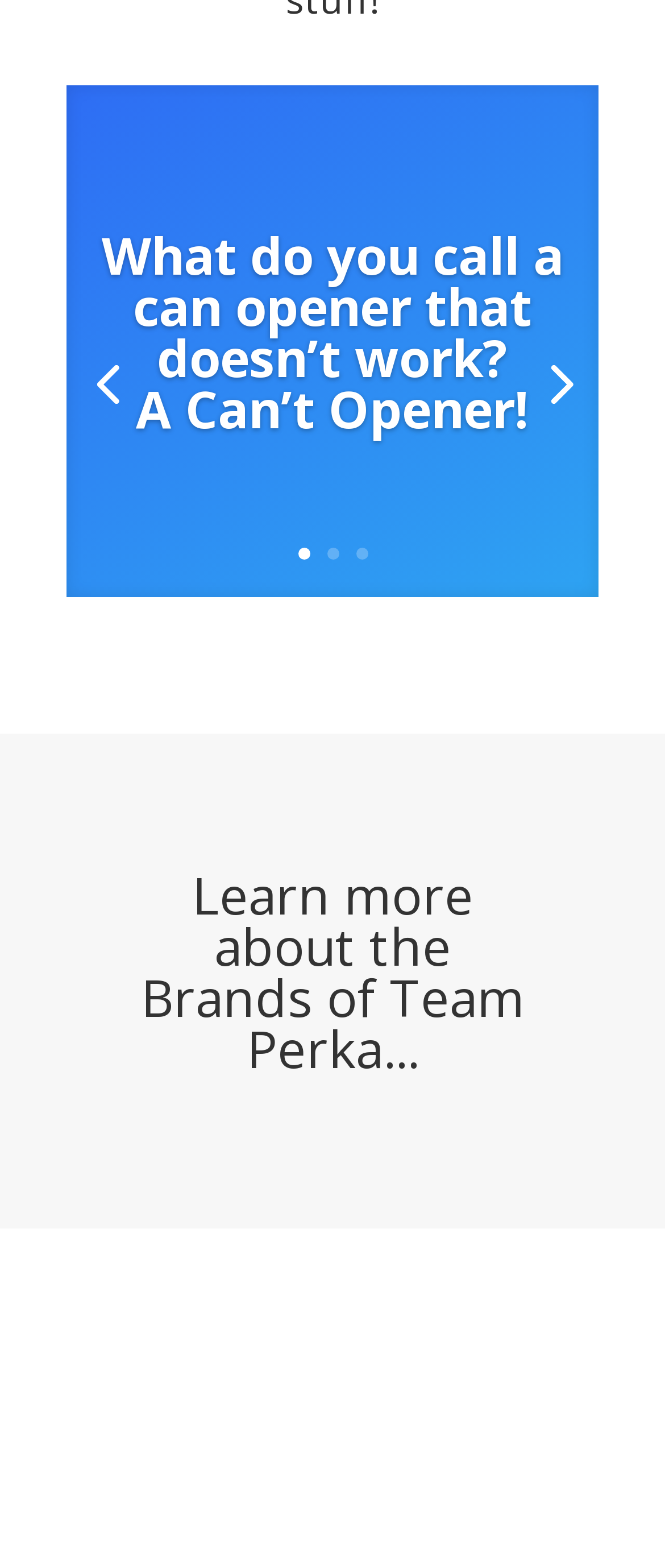Please reply to the following question with a single word or a short phrase:
What is the icon of the last link?

